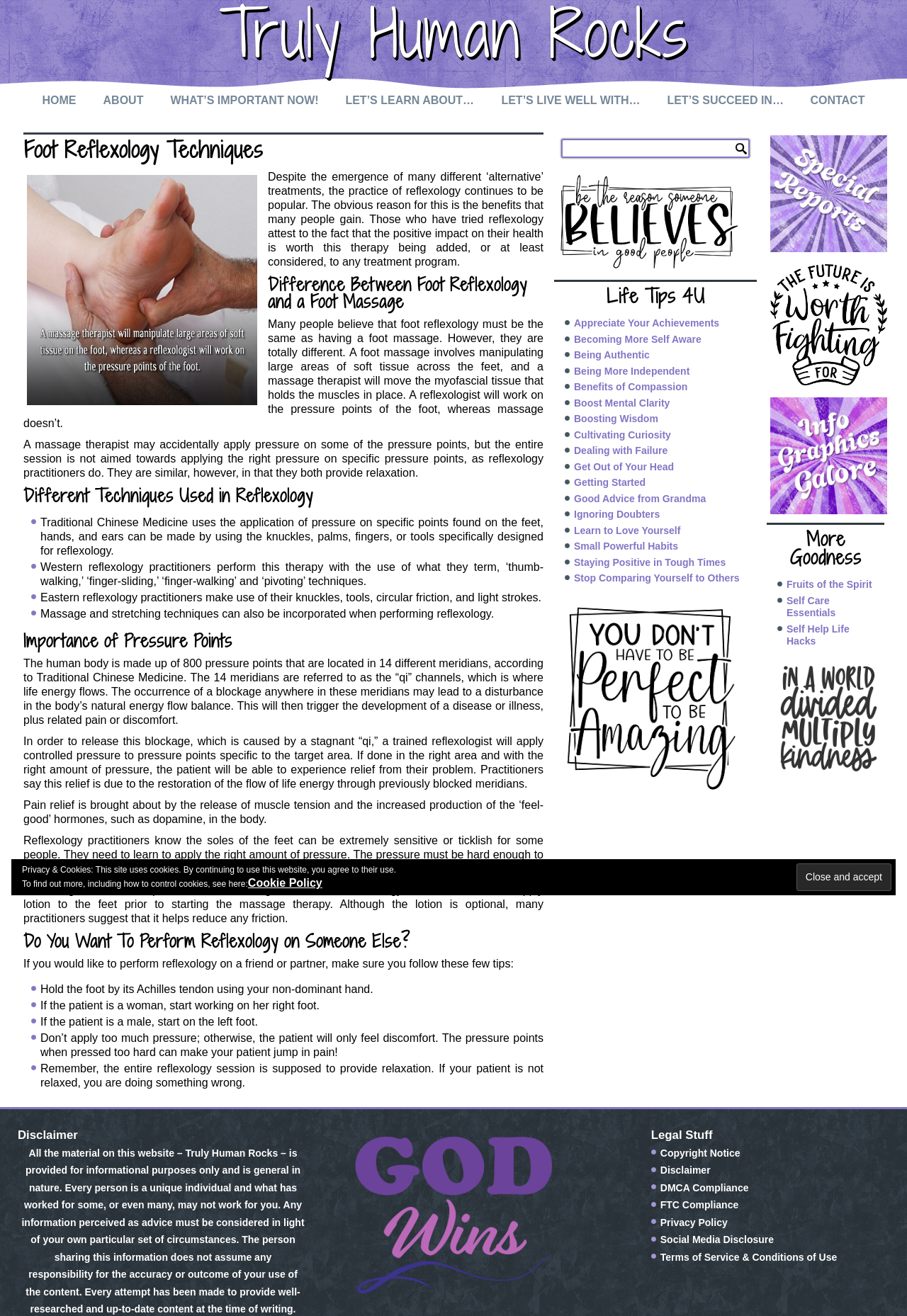Answer in one word or a short phrase: 
What is the difference between foot reflexology and a foot massage?

They are totally different